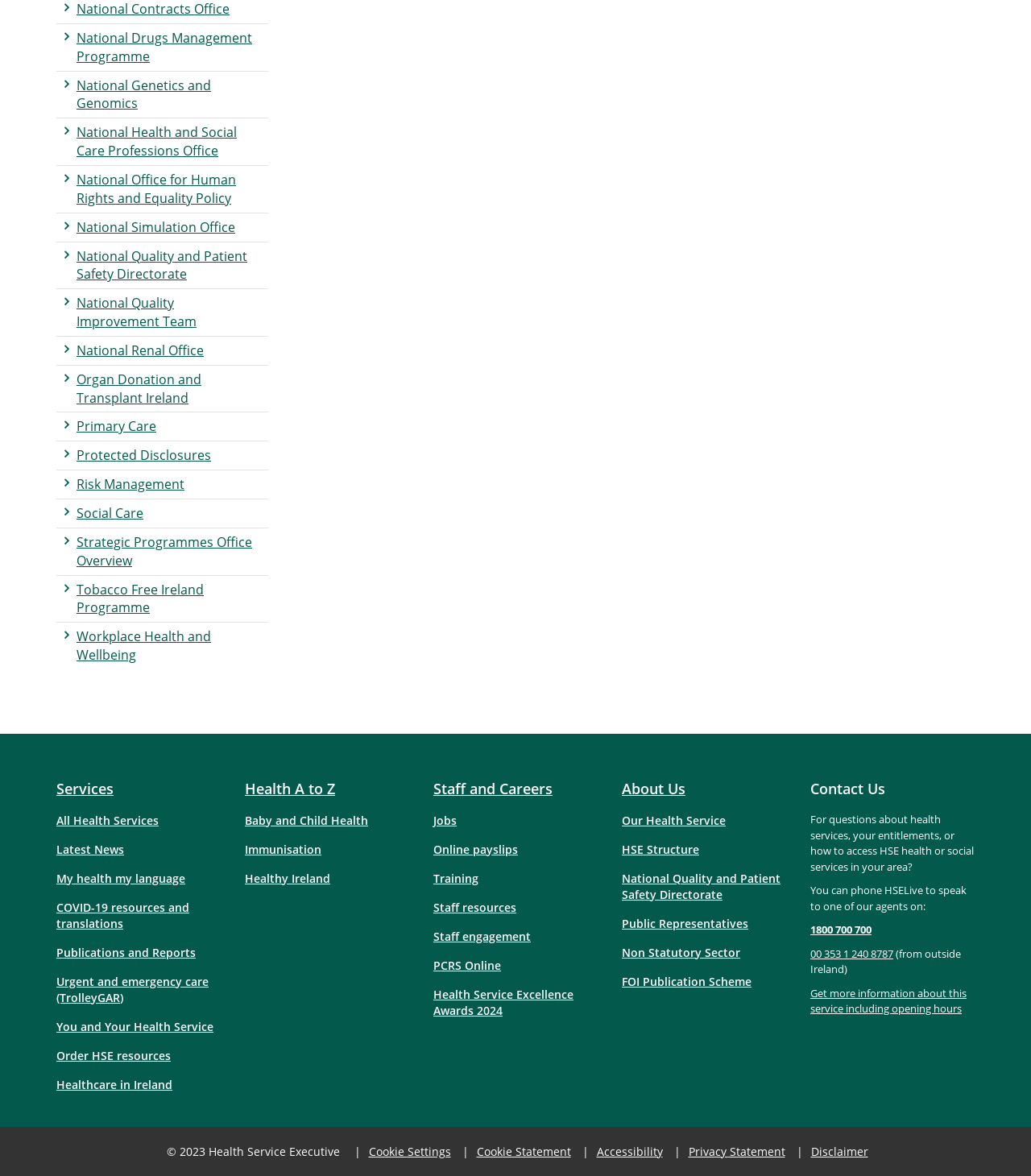Please specify the bounding box coordinates of the clickable region necessary for completing the following instruction: "Go to Staff and Careers". The coordinates must consist of four float numbers between 0 and 1, i.e., [left, top, right, bottom].

[0.42, 0.662, 0.58, 0.685]